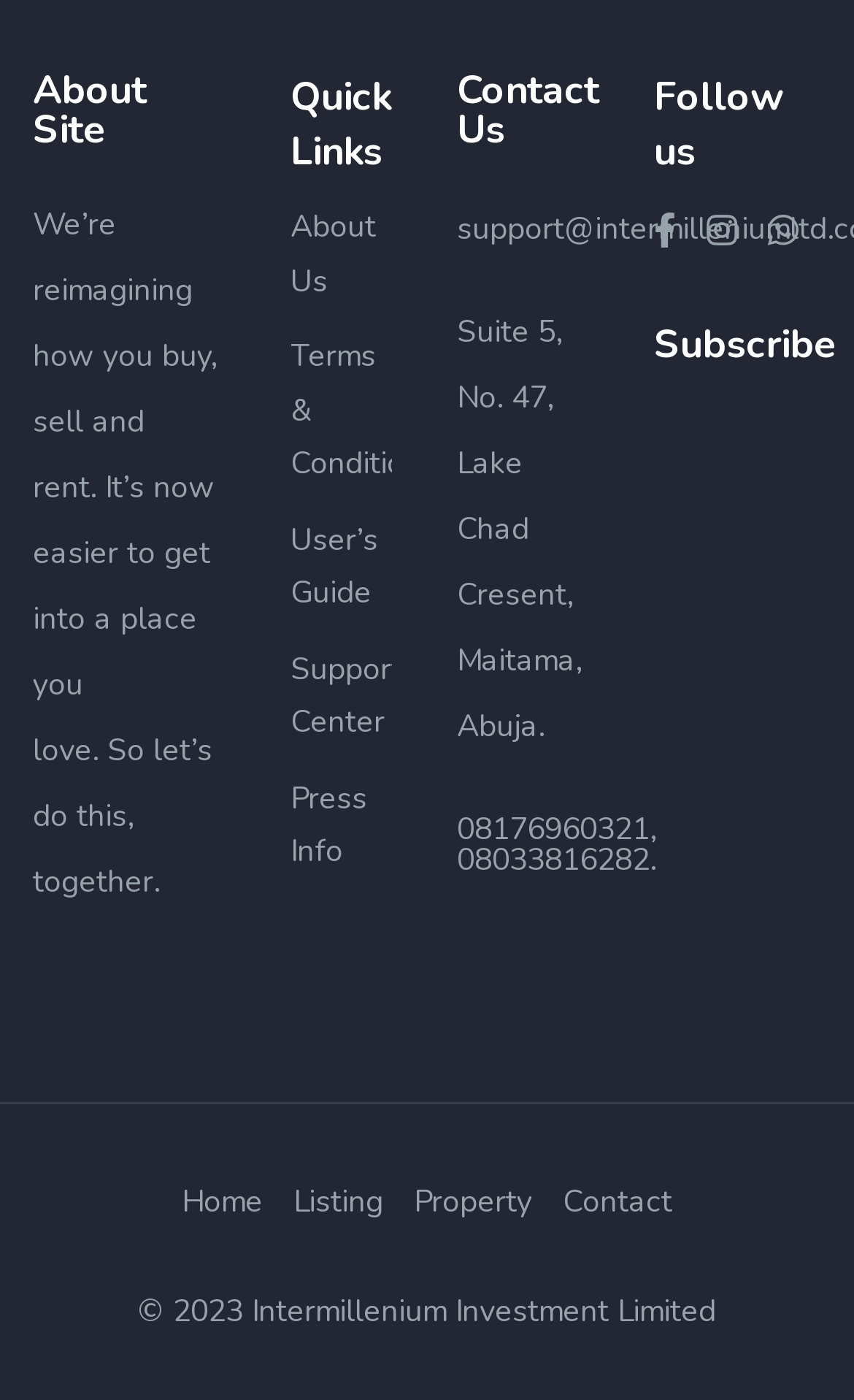What is the company's address?
Refer to the screenshot and respond with a concise word or phrase.

Suite 5, No. 47, Lake Chad Cresent, Maitama, Abuja.